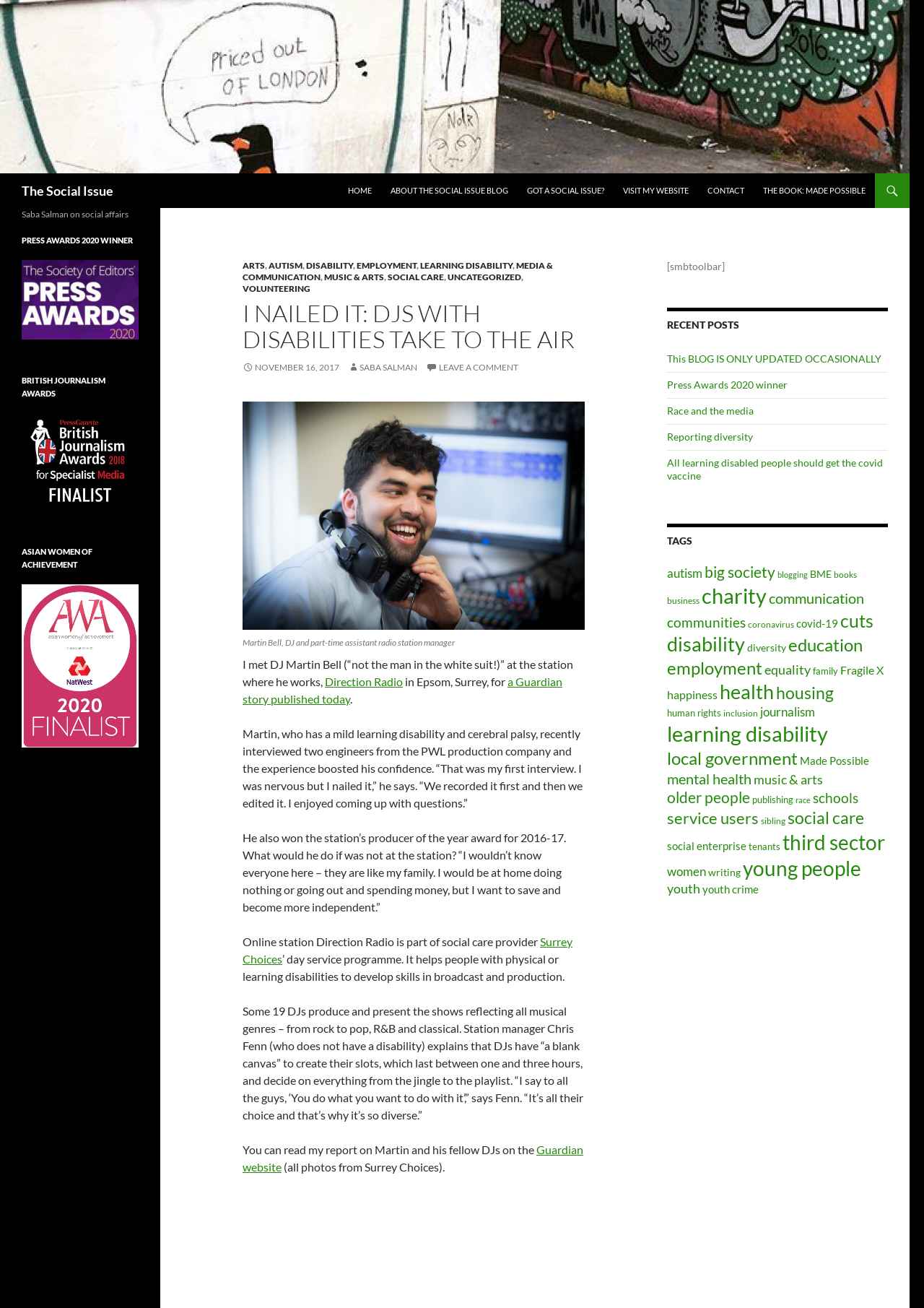Could you find the bounding box coordinates of the clickable area to complete this instruction: "Explore the tag 'disability'"?

[0.722, 0.483, 0.806, 0.502]